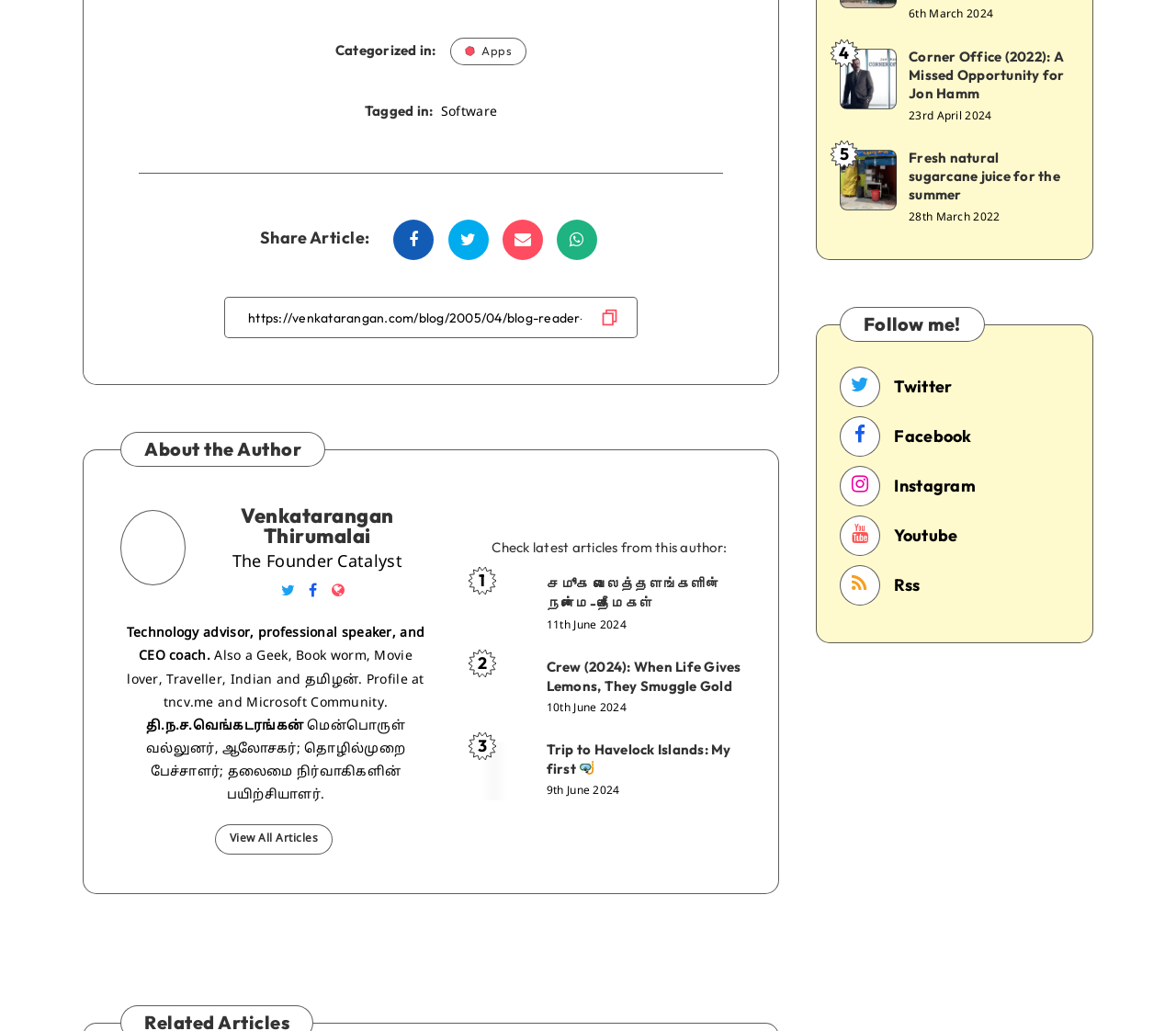Locate the bounding box coordinates of the UI element described by: "Follow me on Twitter". Provide the coordinates as four float numbers between 0 and 1, formatted as [left, top, right, bottom].

[0.239, 0.562, 0.251, 0.587]